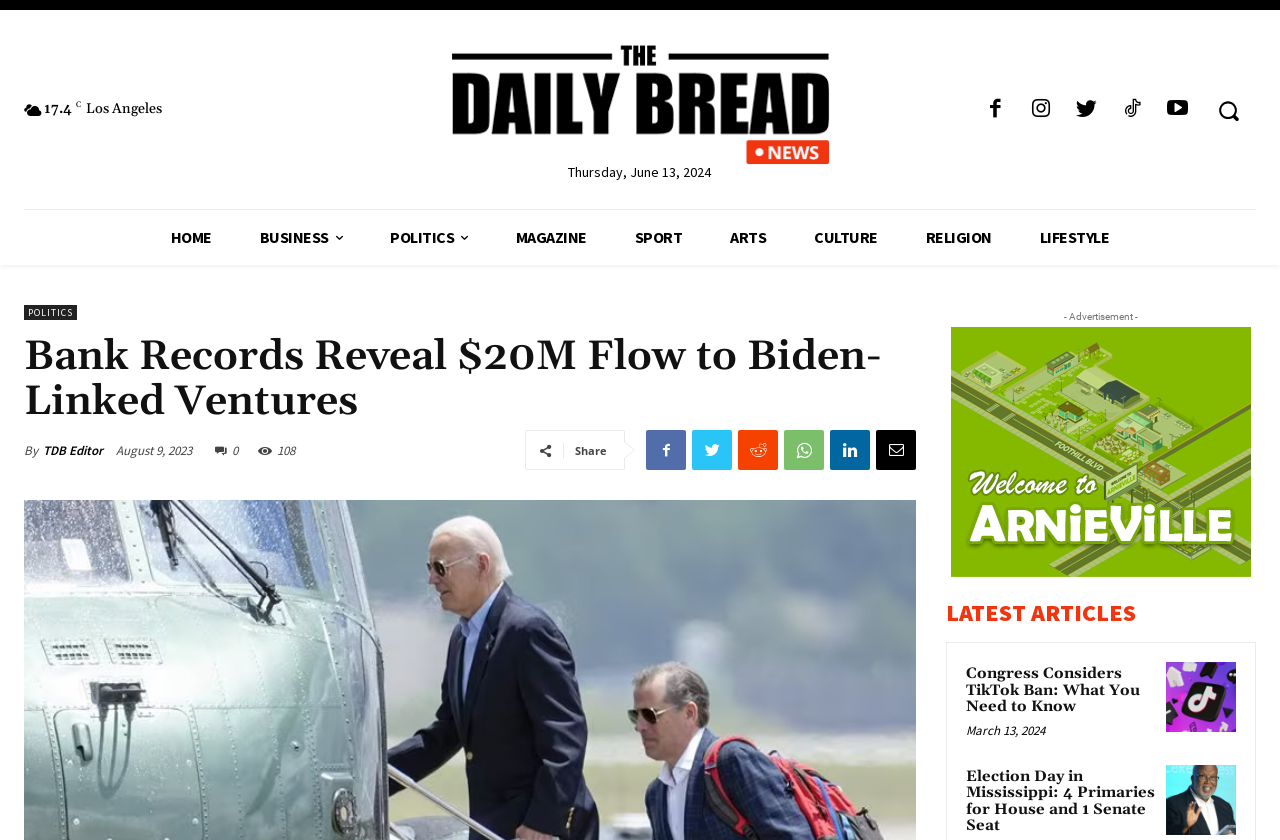Specify the bounding box coordinates of the area that needs to be clicked to achieve the following instruction: "Search for something".

[0.938, 0.098, 0.981, 0.164]